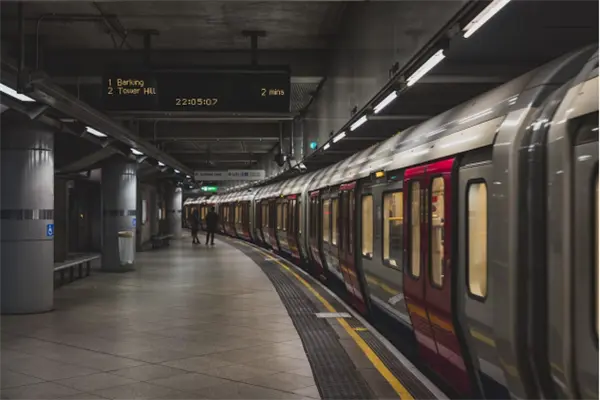Create a vivid and detailed description of the image.

The image captures a bustling metro station featuring a sleek train, which exemplifies the application of aluminium extruded products in public transit systems. The interior design is modern, with smooth lines and efficient lighting that highlight the train's aluminium body, known for being significantly lighter than traditional materials like steel. A digital display above the platform indicates directions to "Barking" and "Tower Hill," along with real-time information showing the train's arrival in just two minutes. This scene not only reflects the innovative use of materials in urban transport but also underscores the benefits of aluminium, such as lightweight construction, strength, and corrosion resistance, which enhance the functionality and safety of metro systems. The overall ambiance suggests a seamless blend of technology and efficiency, essential for the fast-paced environment of urban commuting.